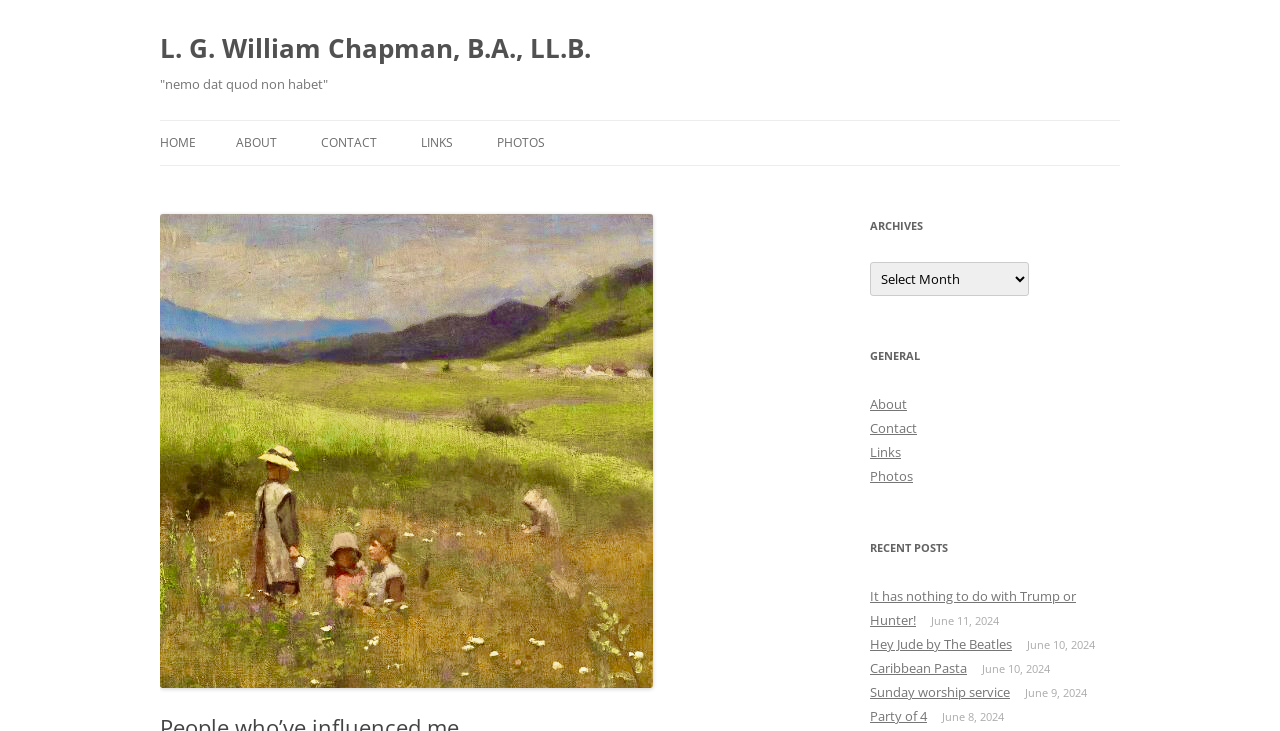Please specify the bounding box coordinates in the format (top-left x, top-left y, bottom-right x, bottom-right y), with all values as floating point numbers between 0 and 1. Identify the bounding box of the UI element described by: Hey Jude by The Beatles

[0.68, 0.869, 0.791, 0.894]